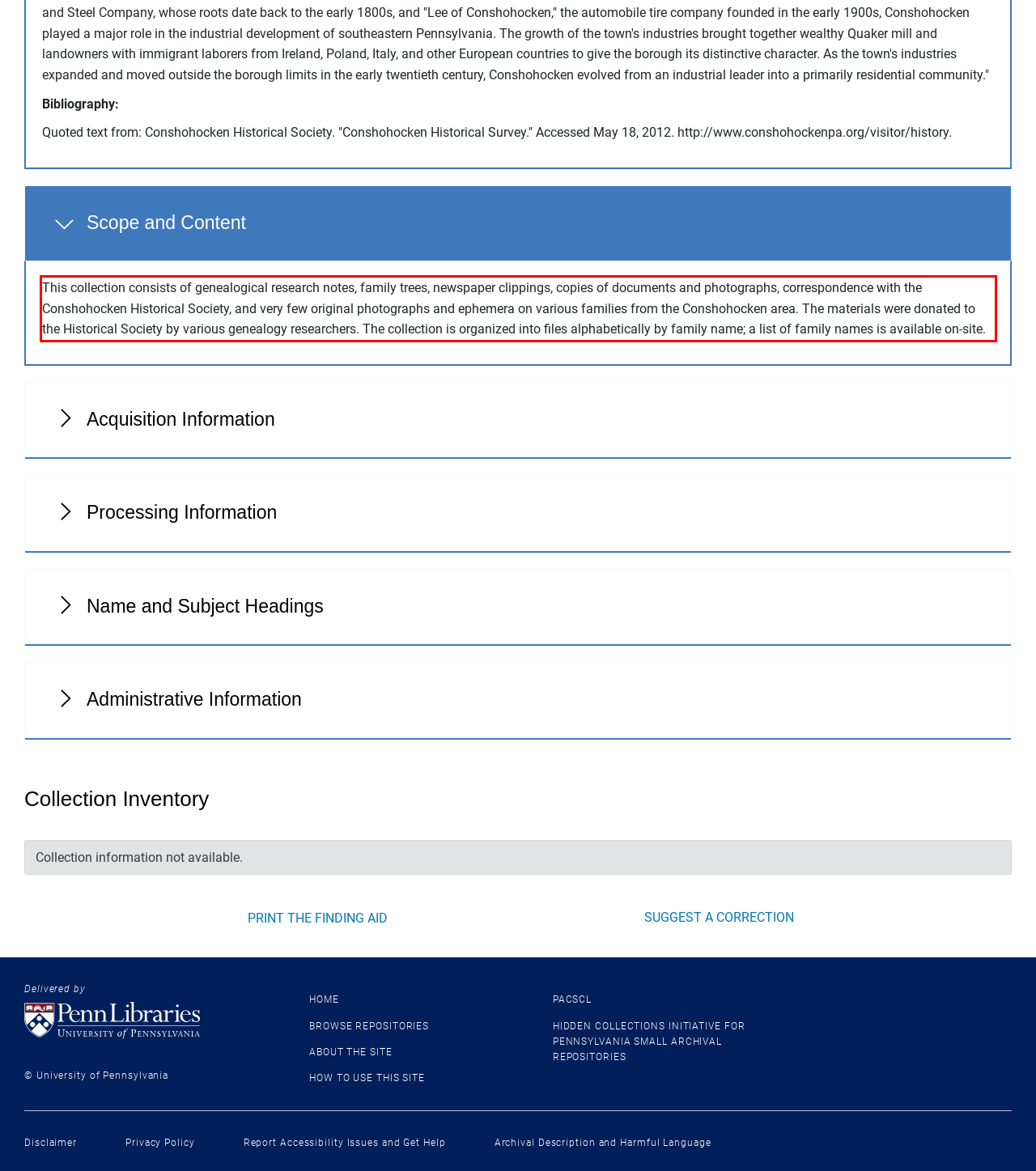Analyze the red bounding box in the provided webpage screenshot and generate the text content contained within.

This collection consists of genealogical research notes, family trees, newspaper clippings, copies of documents and photographs, correspondence with the Conshohocken Historical Society, and very few original photographs and ephemera on various families from the Conshohocken area. The materials were donated to the Historical Society by various genealogy researchers. The collection is organized into files alphabetically by family name; a list of family names is available on-site.